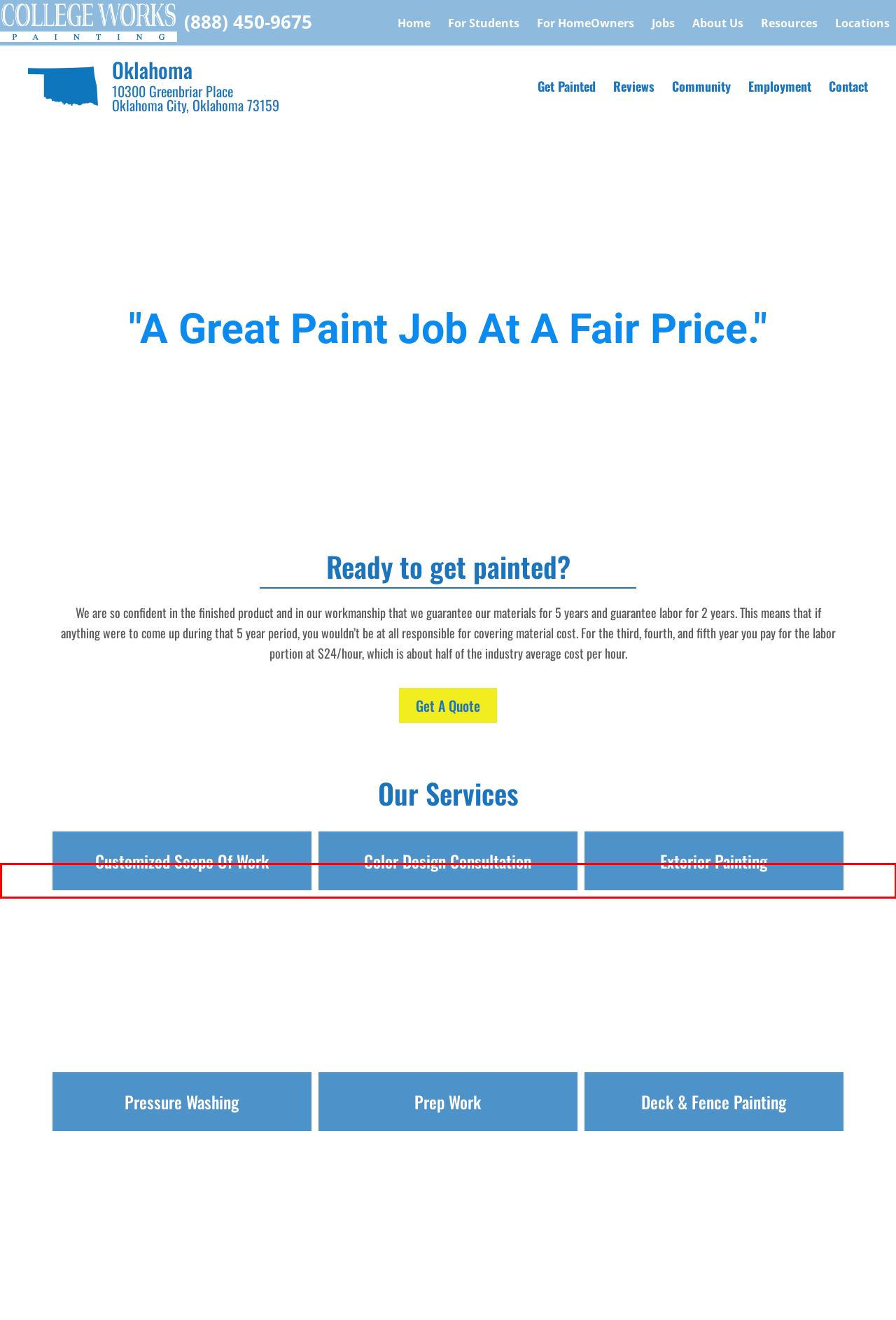Look at the provided screenshot of the webpage and perform OCR on the text within the red bounding box.

This page requires cookies to be enabled in your browser settings. Please check this setting and enable cookies (if disabled)